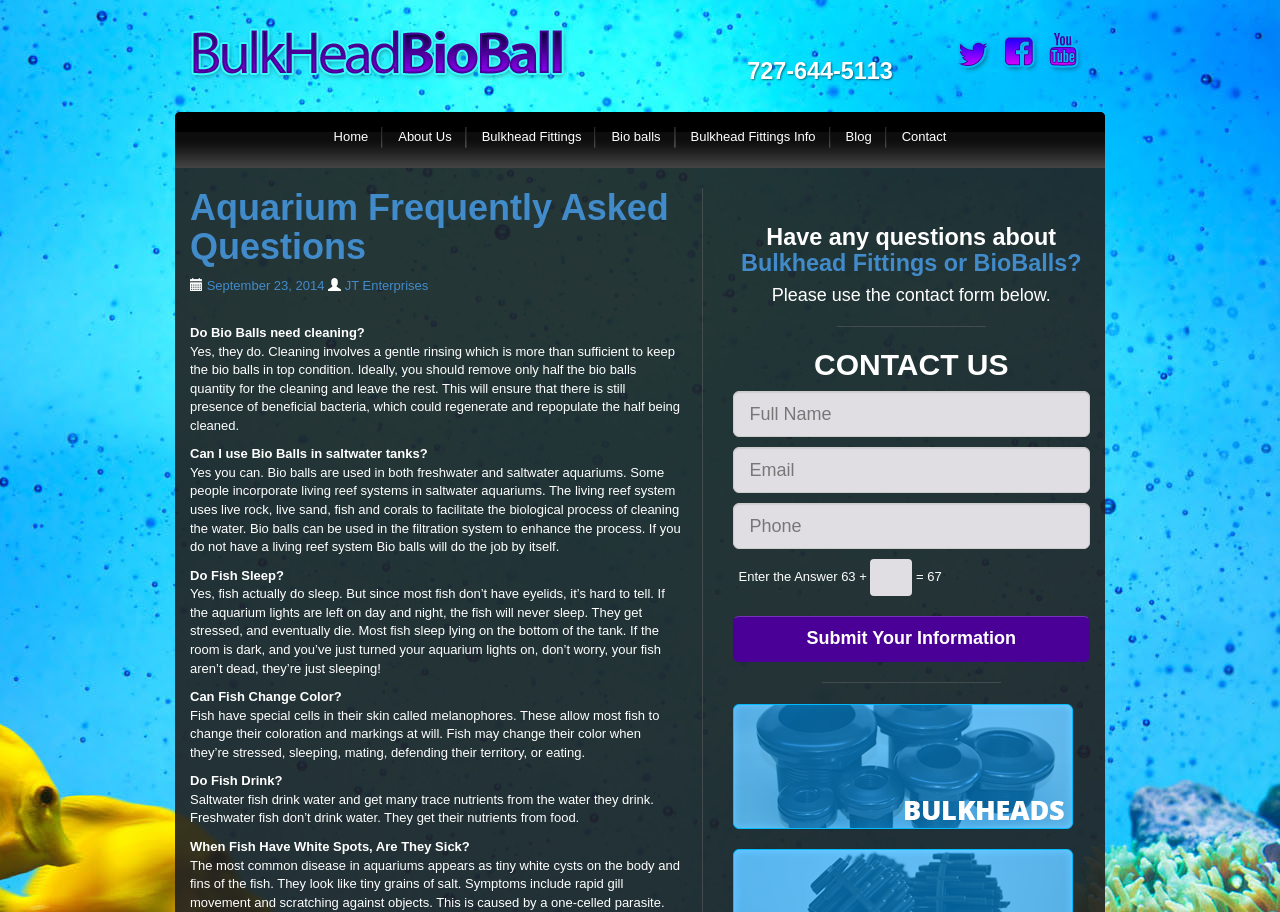Determine the title of the webpage and give its text content.

Aquarium Frequently Asked Questions